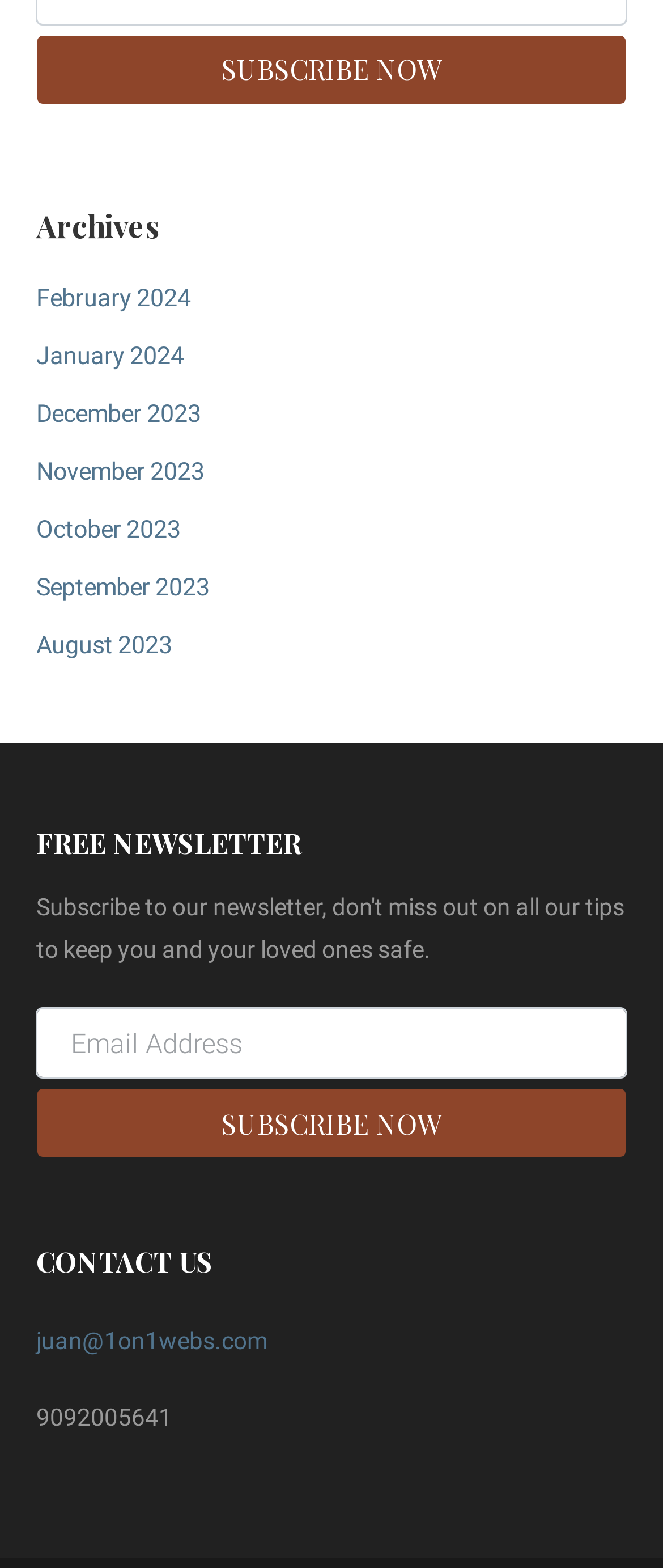What is the contact email address?
Use the image to give a comprehensive and detailed response to the question.

I looked at the 'CONTACT US' section and found a link with the email address 'juan@1on1webs.com', which is likely the contact email address.